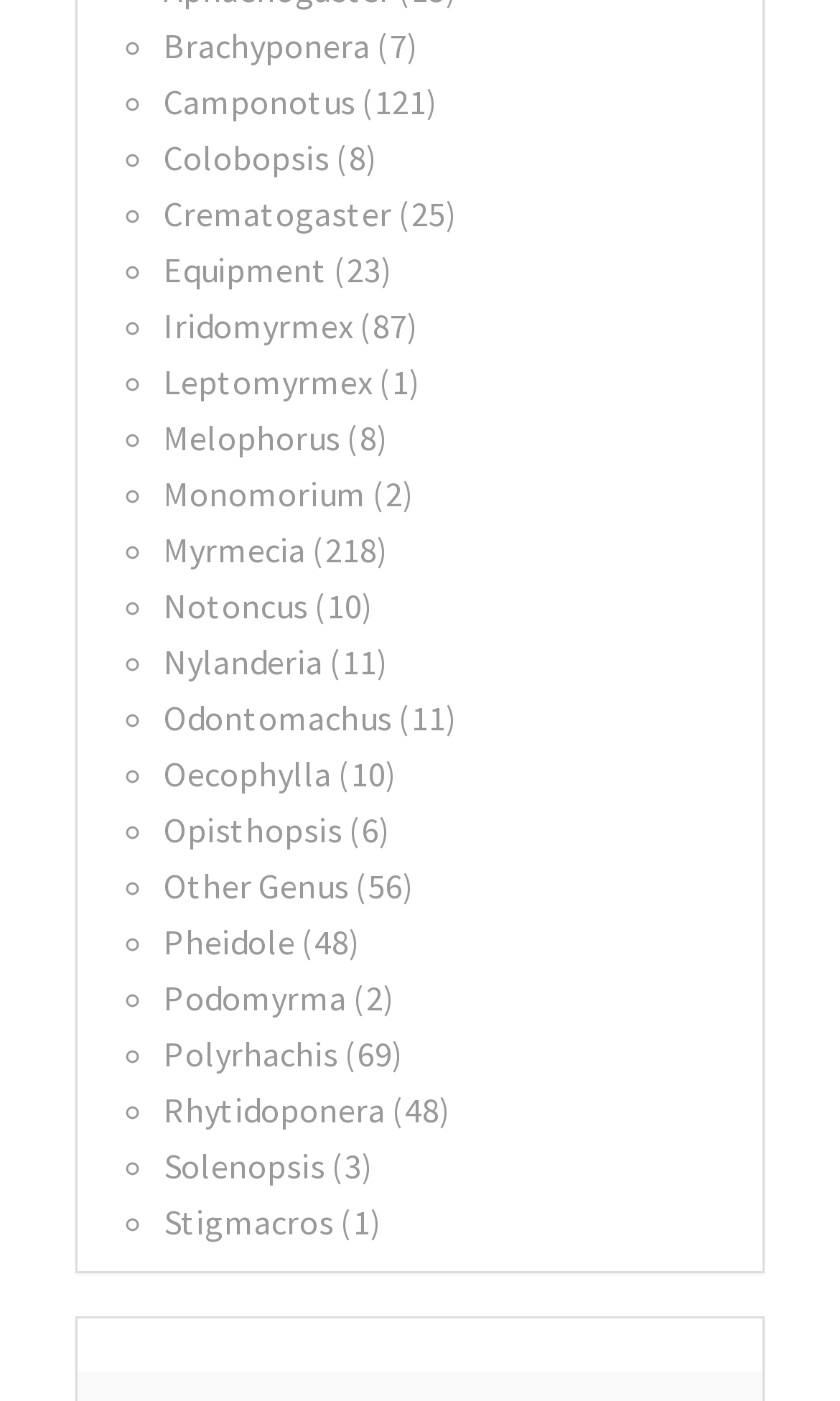Determine the bounding box coordinates of the element's region needed to click to follow the instruction: "Click on Brachyponera". Provide these coordinates as four float numbers between 0 and 1, formatted as [left, top, right, bottom].

[0.195, 0.017, 0.497, 0.048]